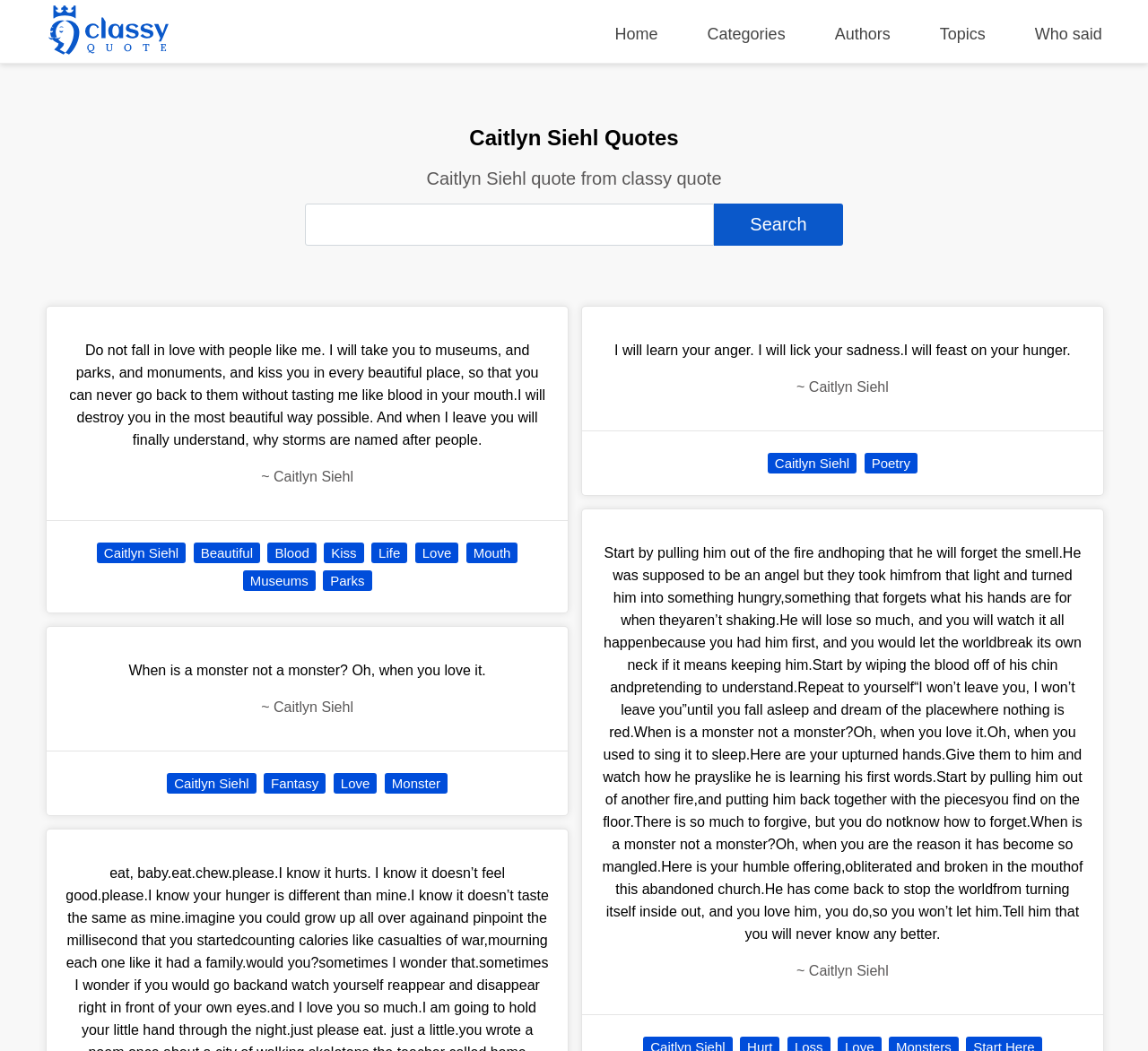Can you give a detailed response to the following question using the information from the image? Is there a search function on the webpage?

I looked at the webpage and found a textbox and a button labeled 'Search'. This suggests that the webpage has a search function, which allows users to search for specific quotes or authors.